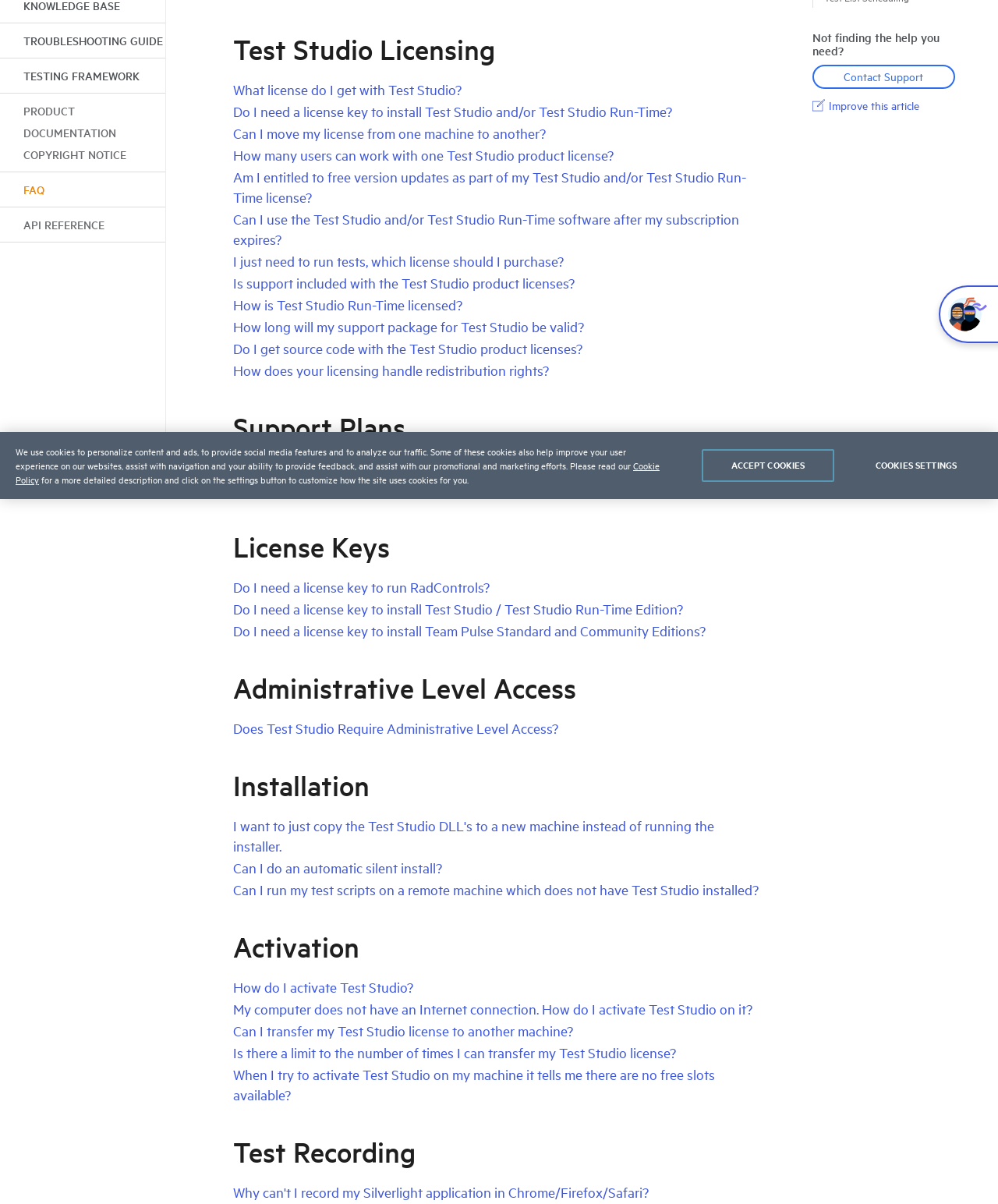Please find the bounding box for the UI component described as follows: "FAQ".

[0.023, 0.148, 0.166, 0.166]